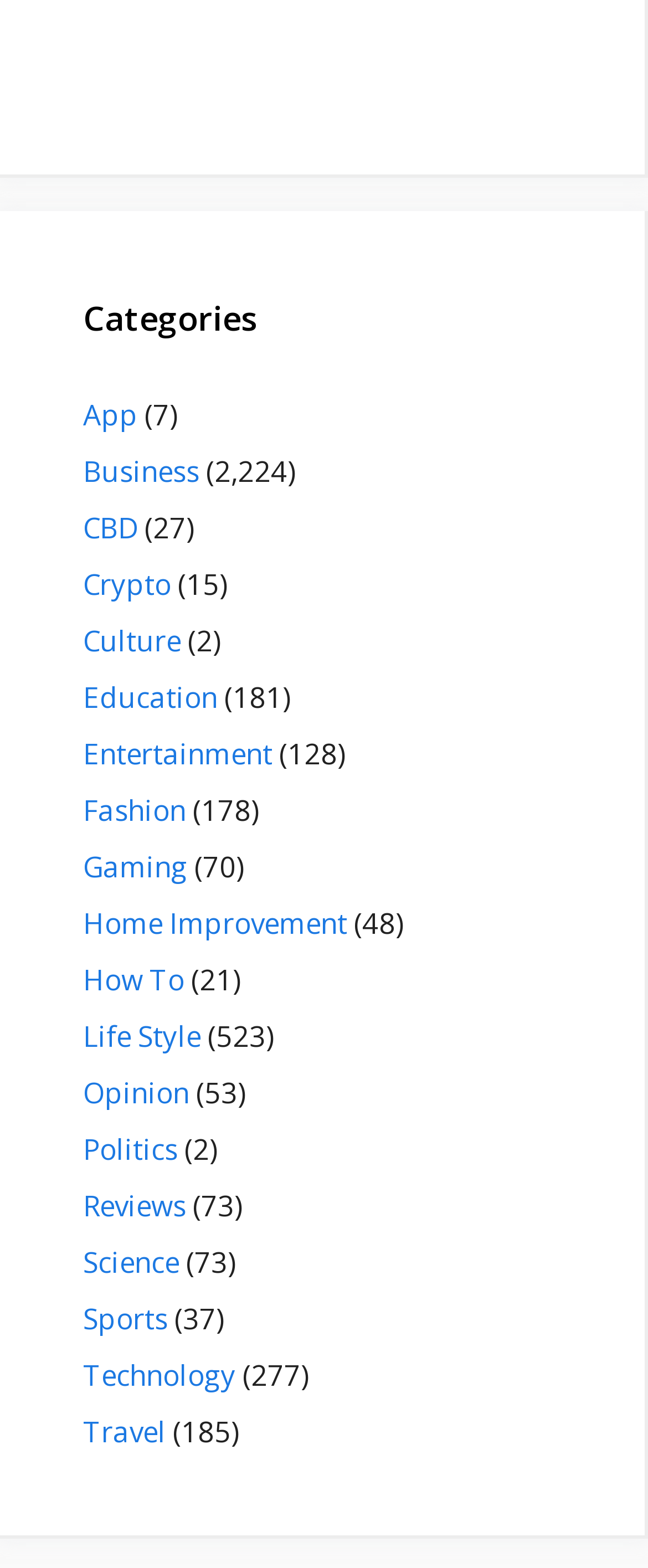Please answer the following question using a single word or phrase: 
What is the category with the most items?

Life Style